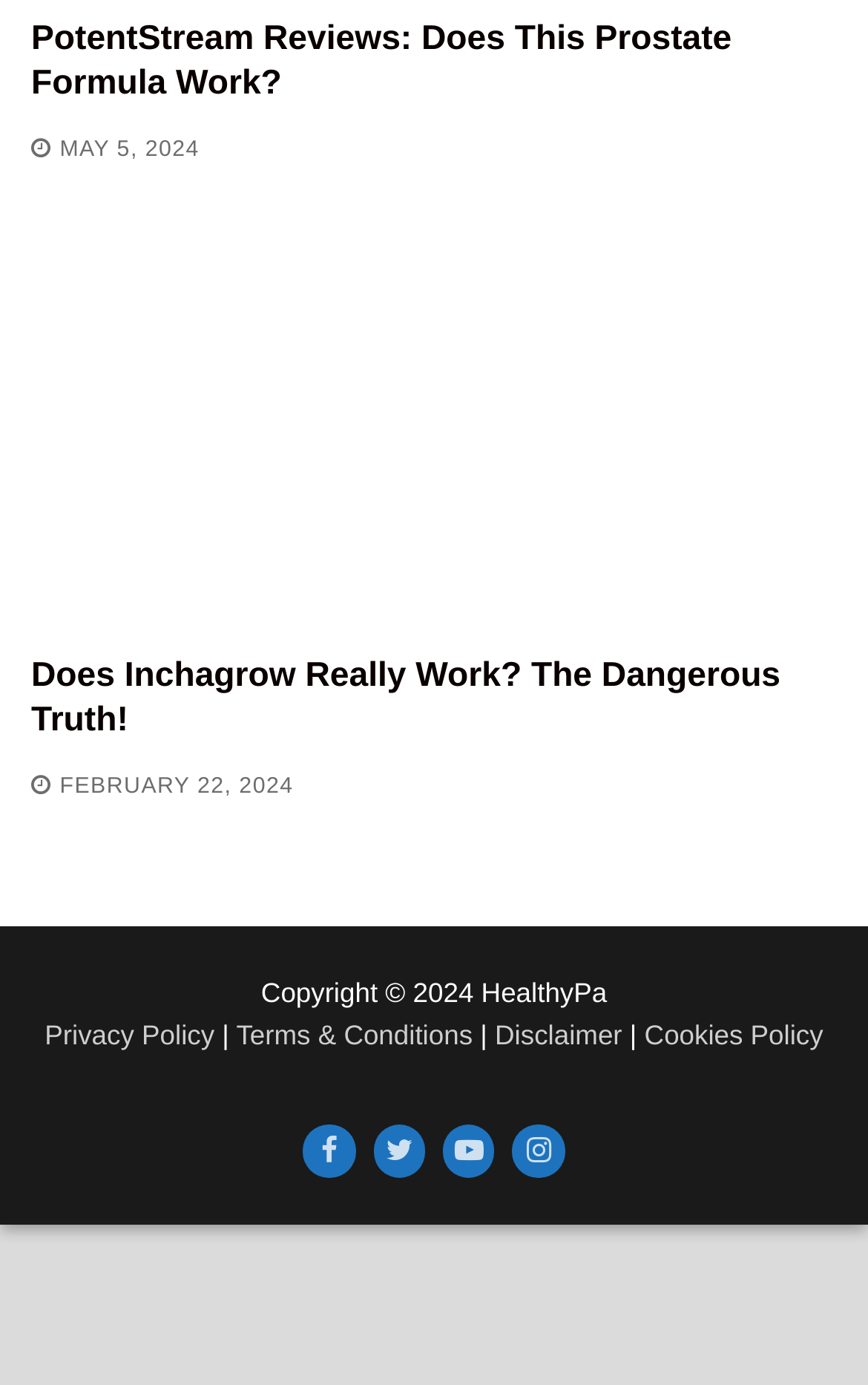Locate the bounding box coordinates of the UI element described by: "Terms & Conditions". Provide the coordinates as four float numbers between 0 and 1, formatted as [left, top, right, bottom].

[0.272, 0.816, 0.545, 0.838]